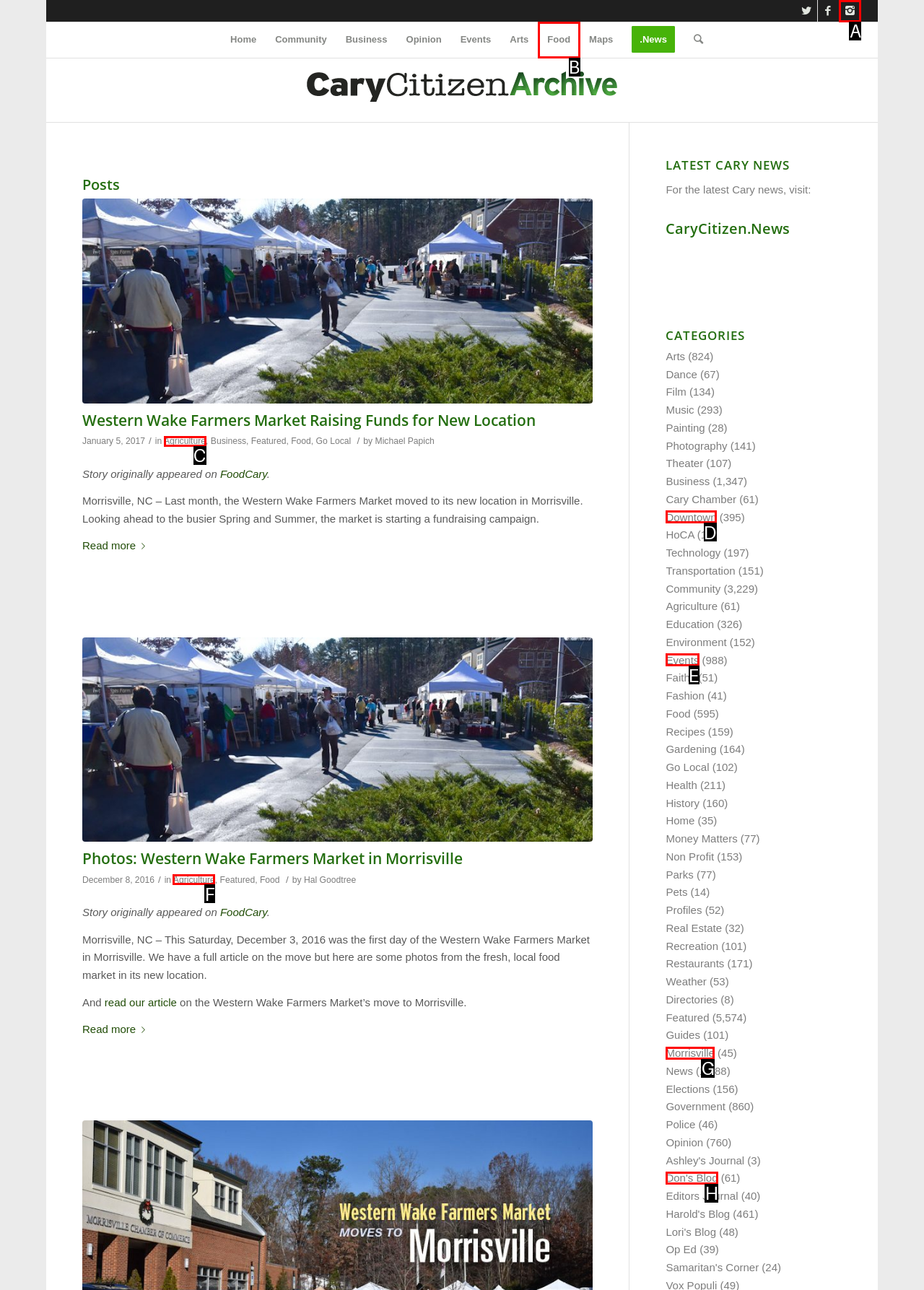Identify the UI element that best fits the description: Downtown
Respond with the letter representing the correct option.

D